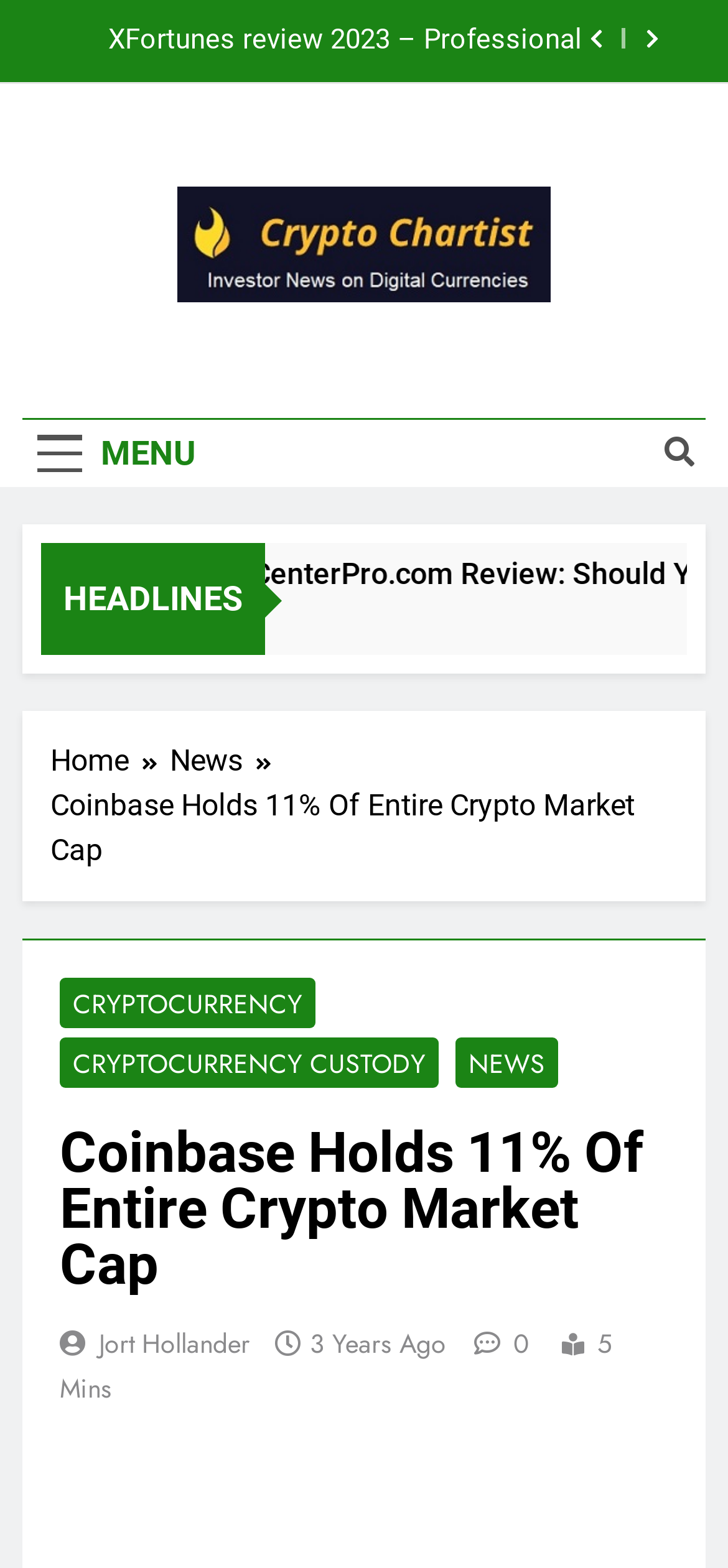Determine the bounding box coordinates for the area you should click to complete the following instruction: "View the Crypto Trading Guide".

[0.244, 0.119, 0.756, 0.201]